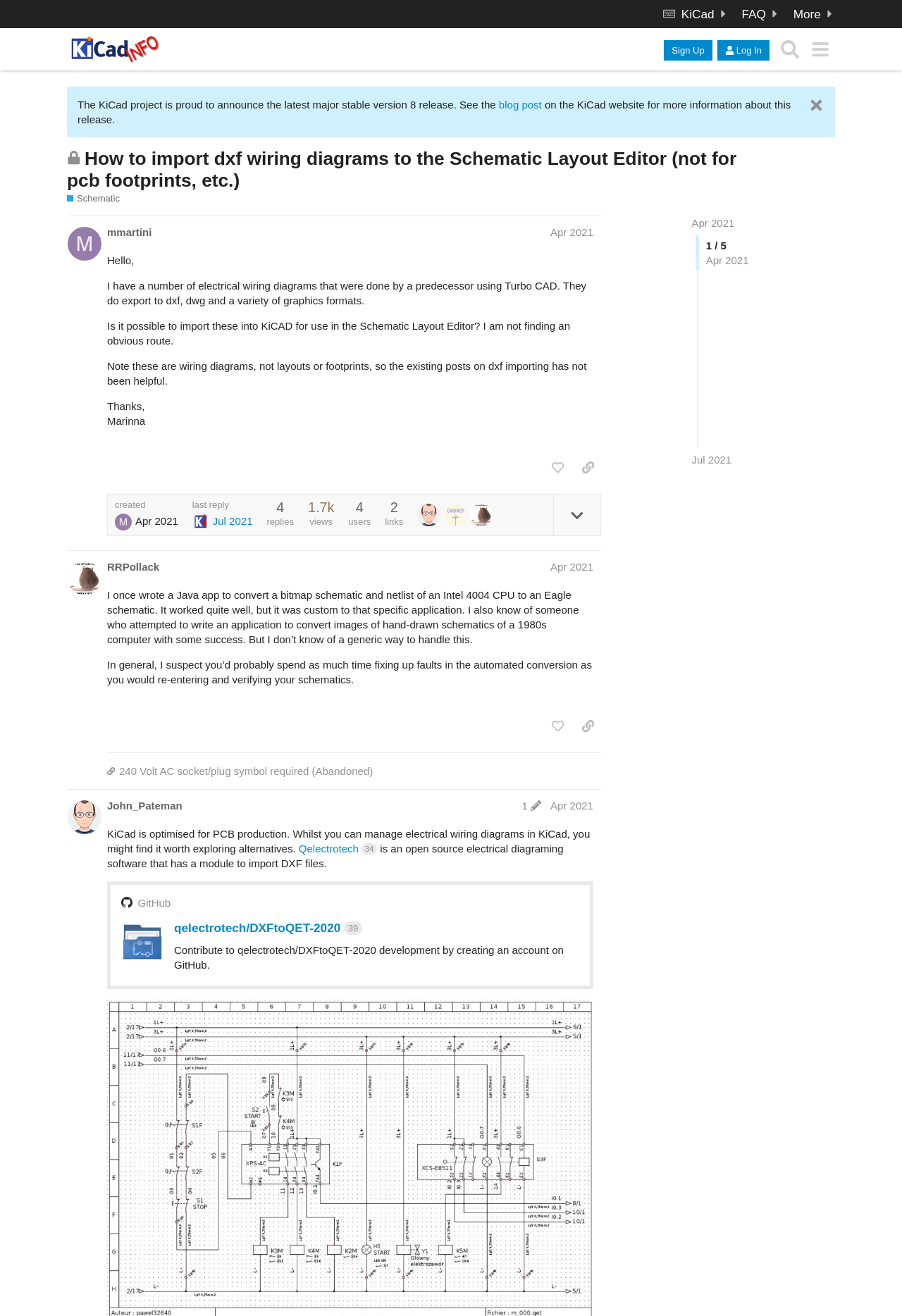Find and specify the bounding box coordinates that correspond to the clickable region for the instruction: "Read the article about disinformation warfare".

None